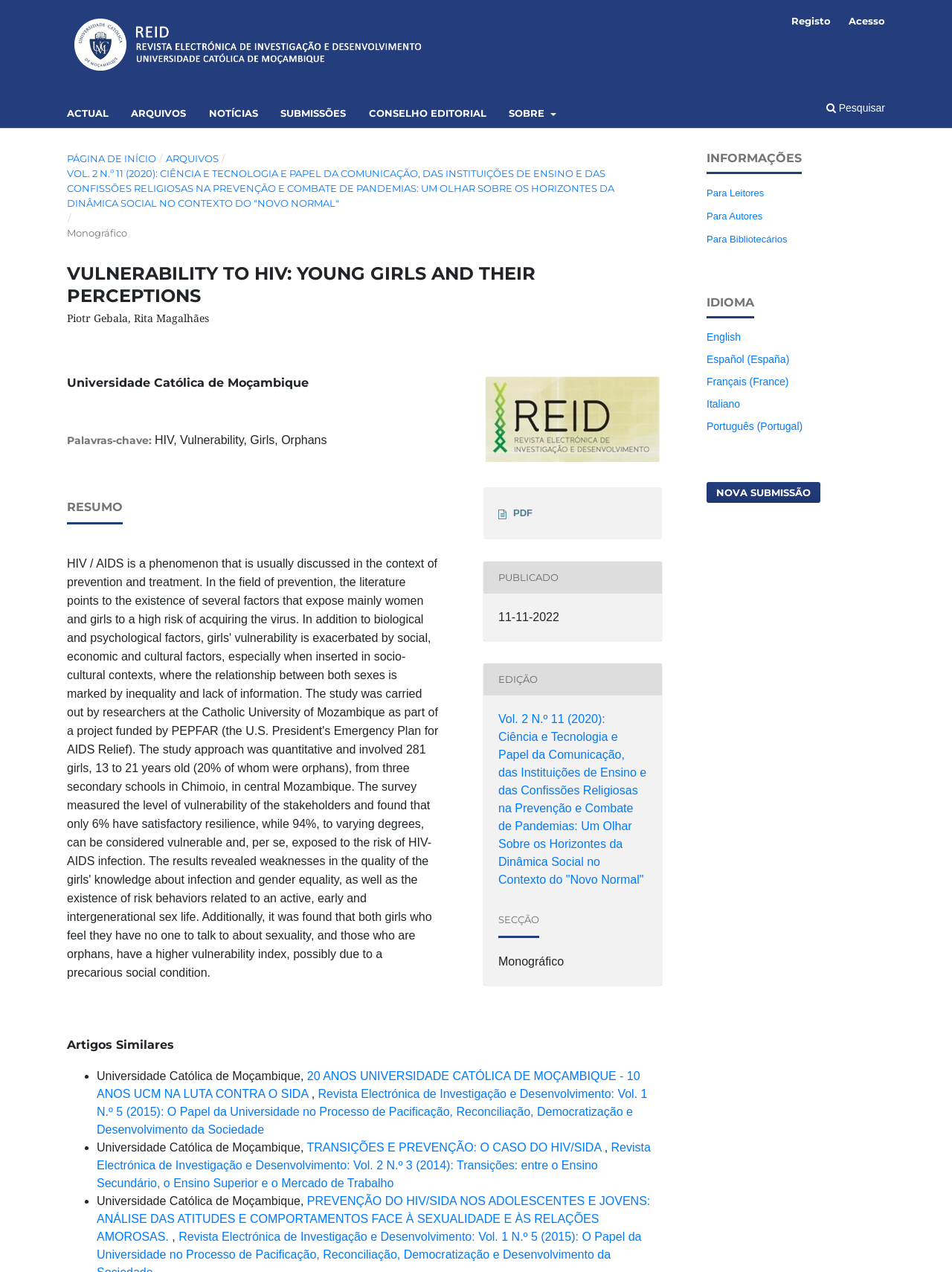Respond to the following question with a brief word or phrase:
What is the title of the article?

VULNERABILITY TO HIV: YOUNG GIRLS AND THEIR PERCEPTIONS